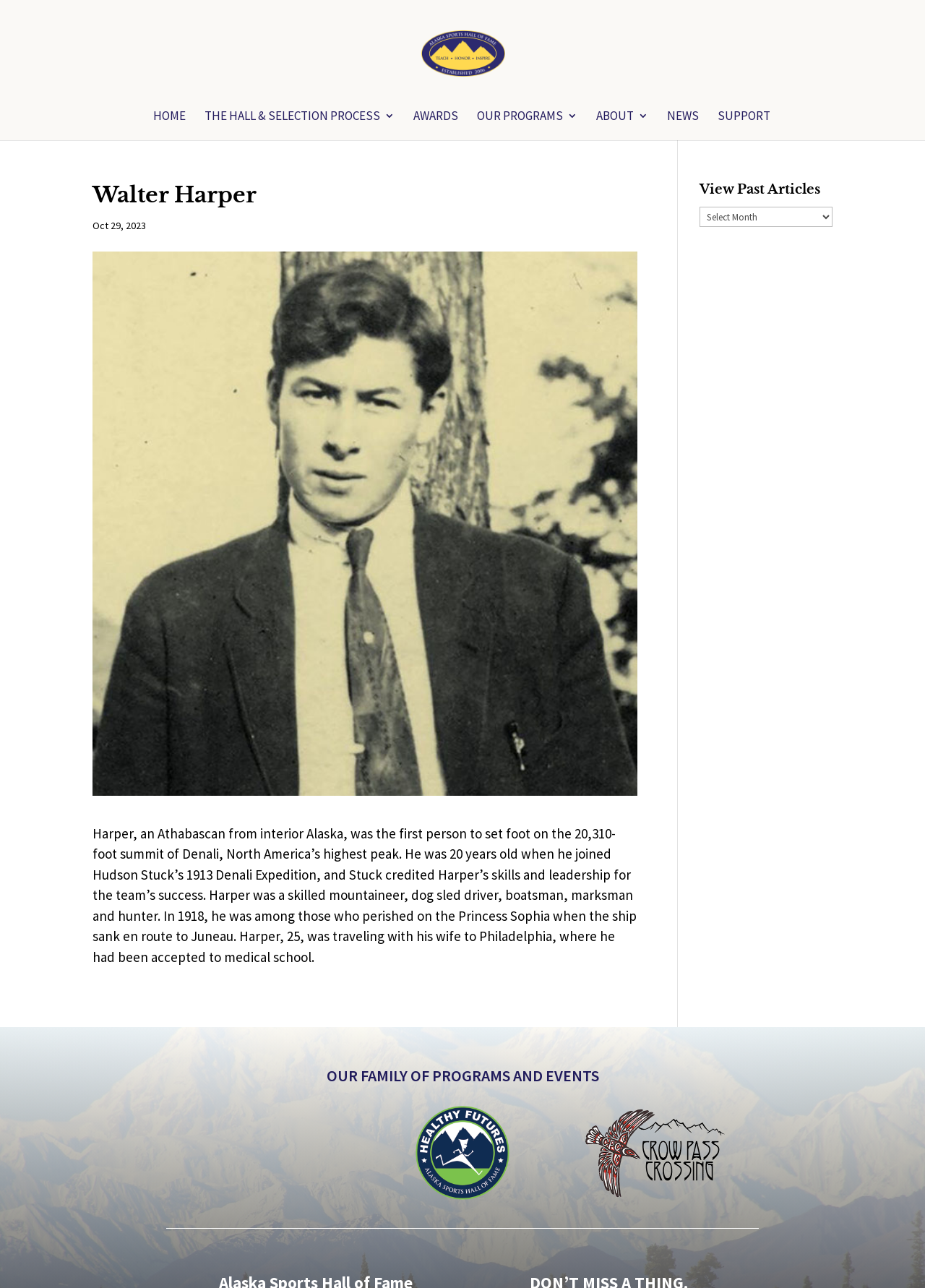Find the bounding box coordinates of the clickable element required to execute the following instruction: "View Walter Harper's article". Provide the coordinates as four float numbers between 0 and 1, i.e., [left, top, right, bottom].

[0.1, 0.141, 0.689, 0.751]